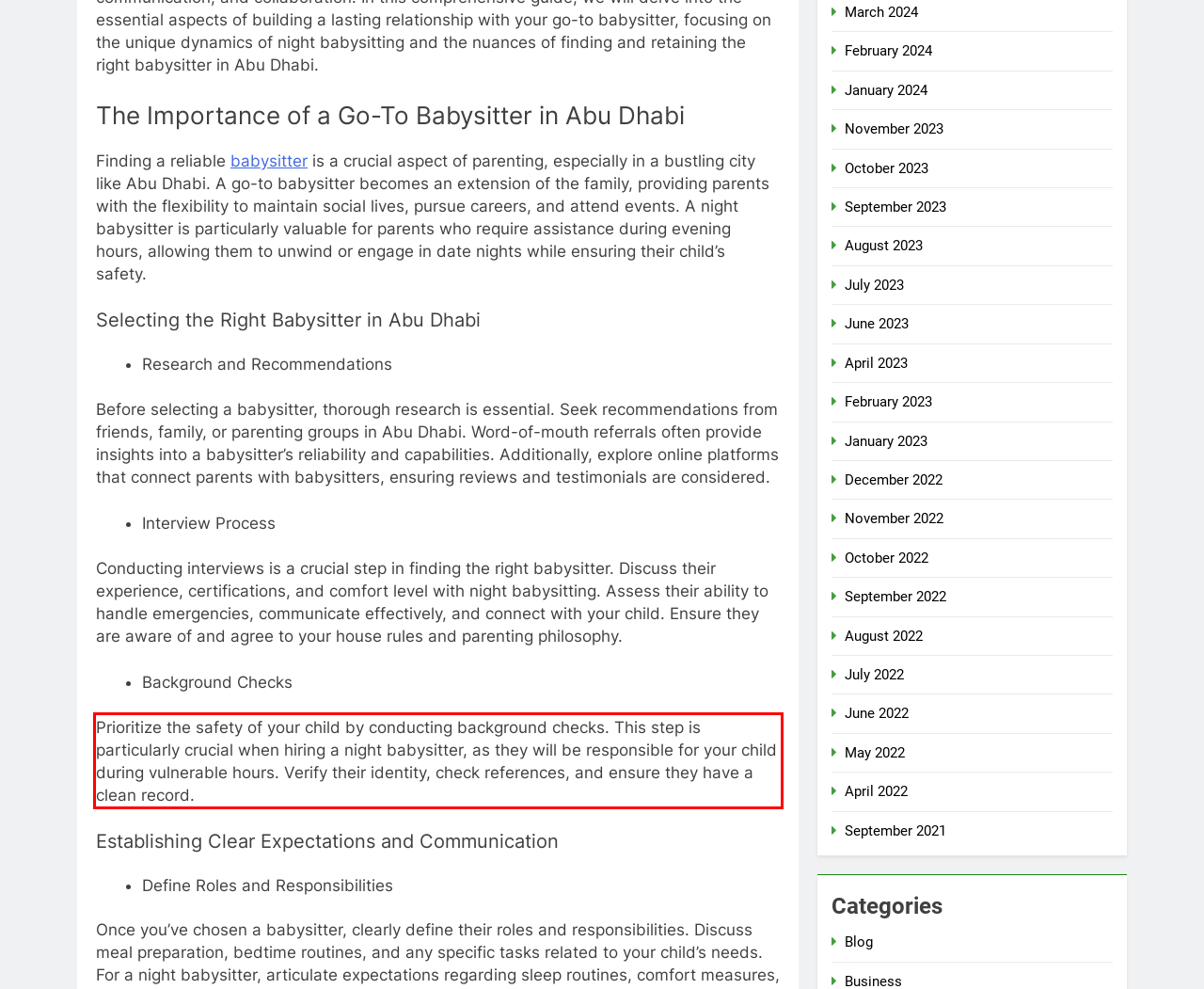You have a screenshot of a webpage where a UI element is enclosed in a red rectangle. Perform OCR to capture the text inside this red rectangle.

Prioritize the safety of your child by conducting background checks. This step is particularly crucial when hiring a night babysitter, as they will be responsible for your child during vulnerable hours. Verify their identity, check references, and ensure they have a clean record.